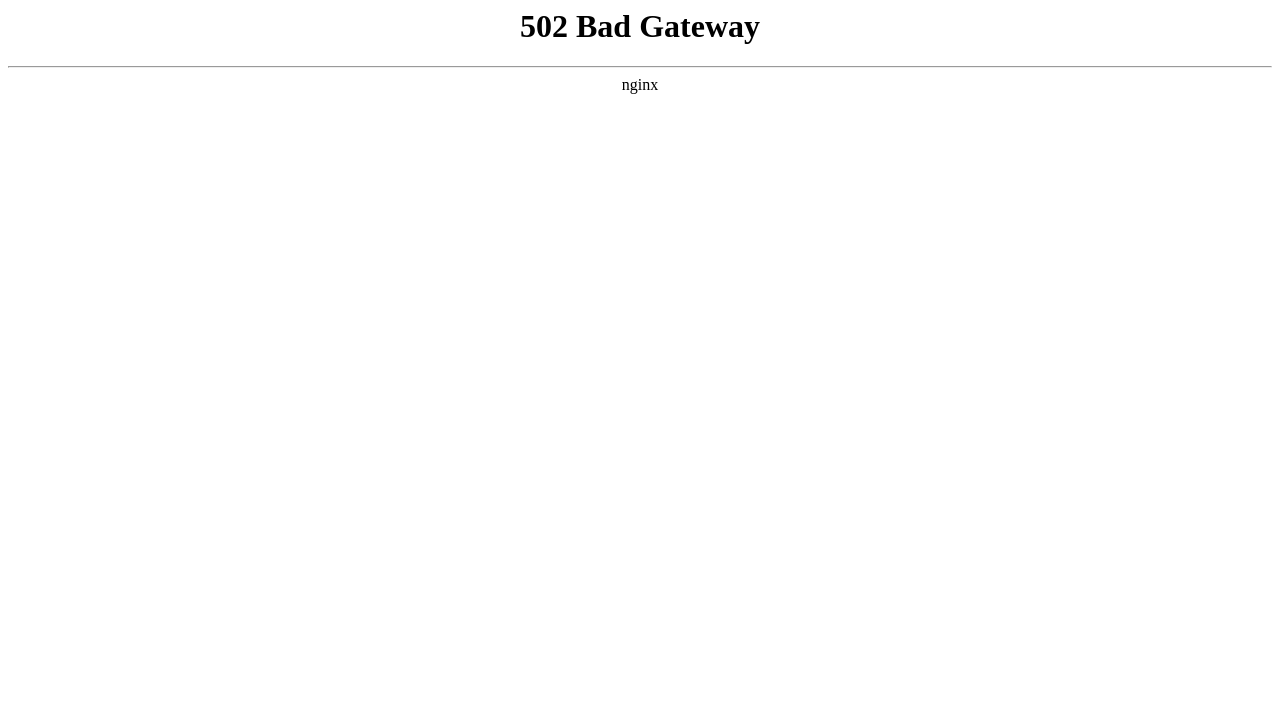What is the headline of the webpage?

502 Bad Gateway